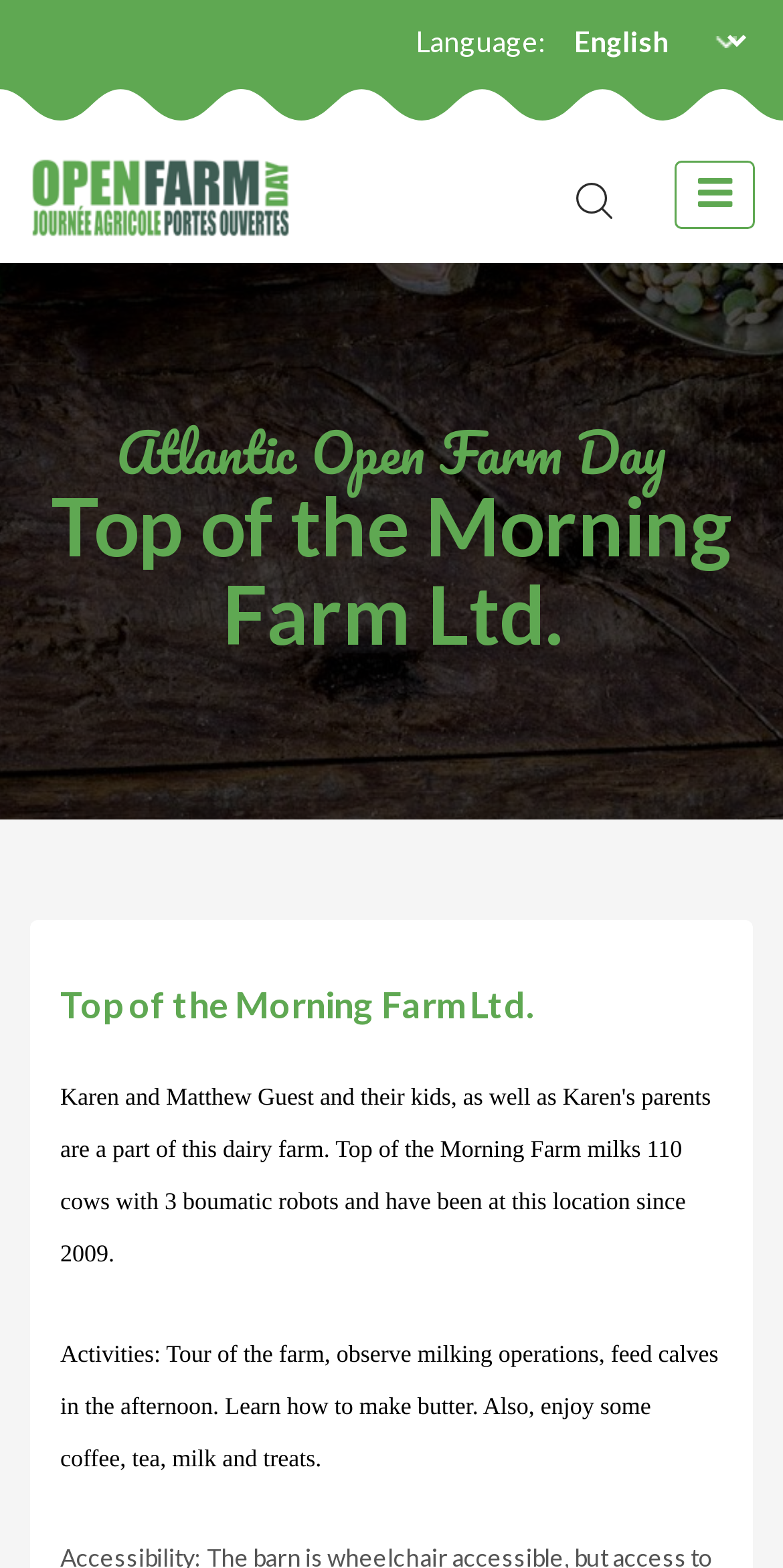Determine which piece of text is the heading of the webpage and provide it.

Atlantic Open Farm Day